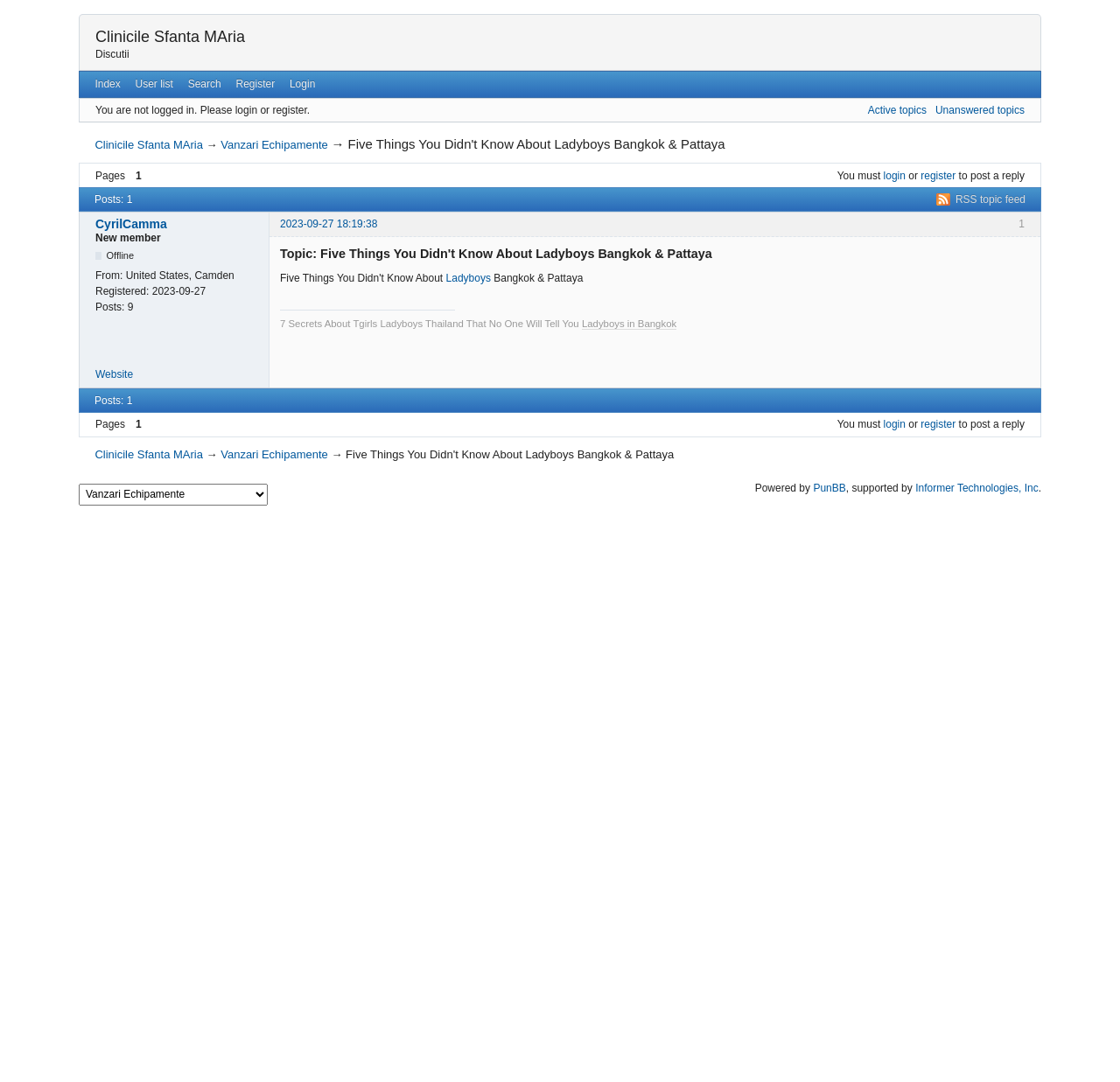Determine the bounding box of the UI element mentioned here: "Active topics". The coordinates must be in the format [left, top, right, bottom] with values ranging from 0 to 1.

[0.775, 0.096, 0.827, 0.107]